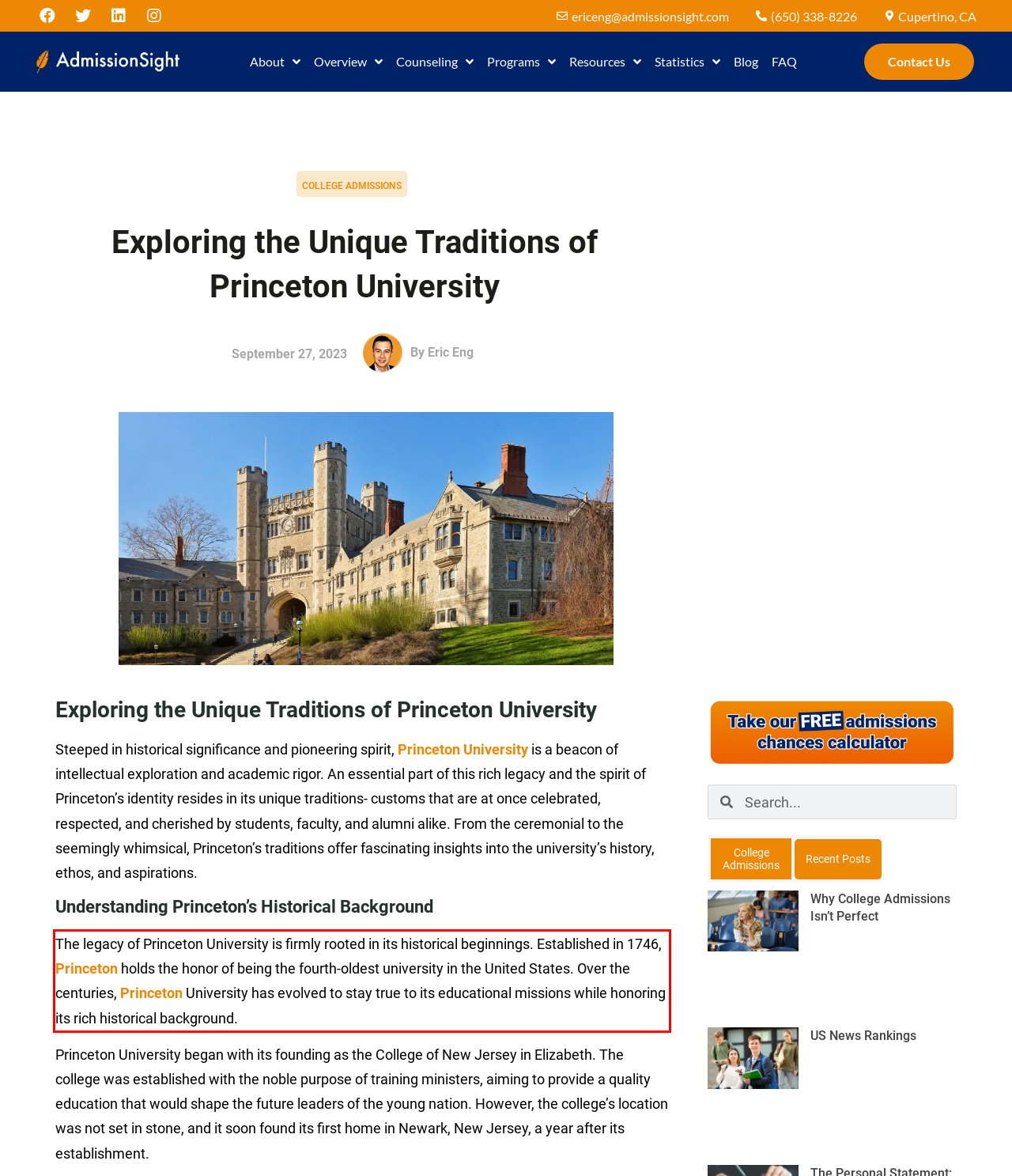Using the provided screenshot of a webpage, recognize and generate the text found within the red rectangle bounding box.

The legacy of Princeton University is firmly rooted in its historical beginnings. Established in 1746, Princeton holds the honor of being the fourth-oldest university in the United States. Over the centuries, Princeton University has evolved to stay true to its educational missions while honoring its rich historical background.